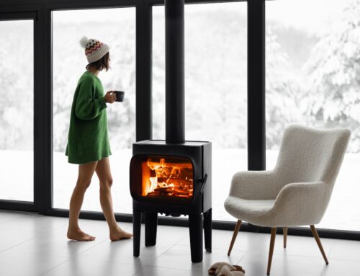What is the color of the flooring?
Refer to the screenshot and deliver a thorough answer to the question presented.

The caption describes the space as 'minimalist' and mentions 'light-colored flooring', which suggests that the flooring is not dark or bold in color. This implies a calming and serene atmosphere, fitting for a winter relaxation setting.